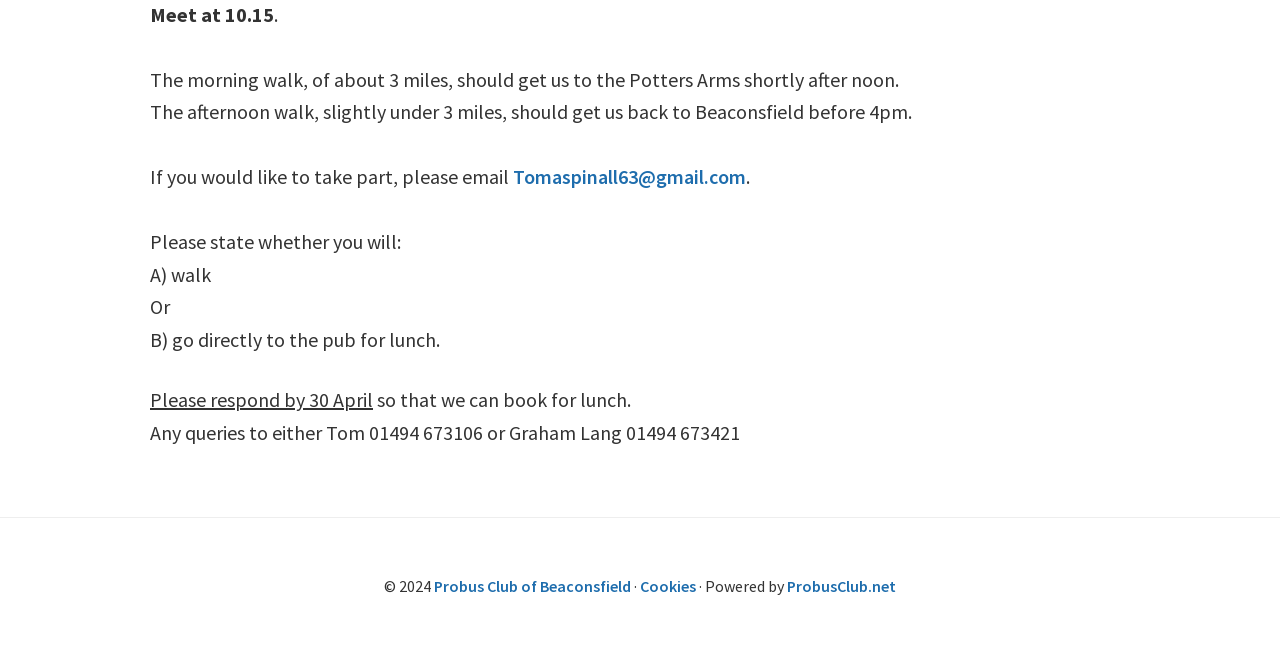Identify the bounding box of the UI element that matches this description: "Probus Club of Beaconsfield".

[0.339, 0.881, 0.493, 0.912]